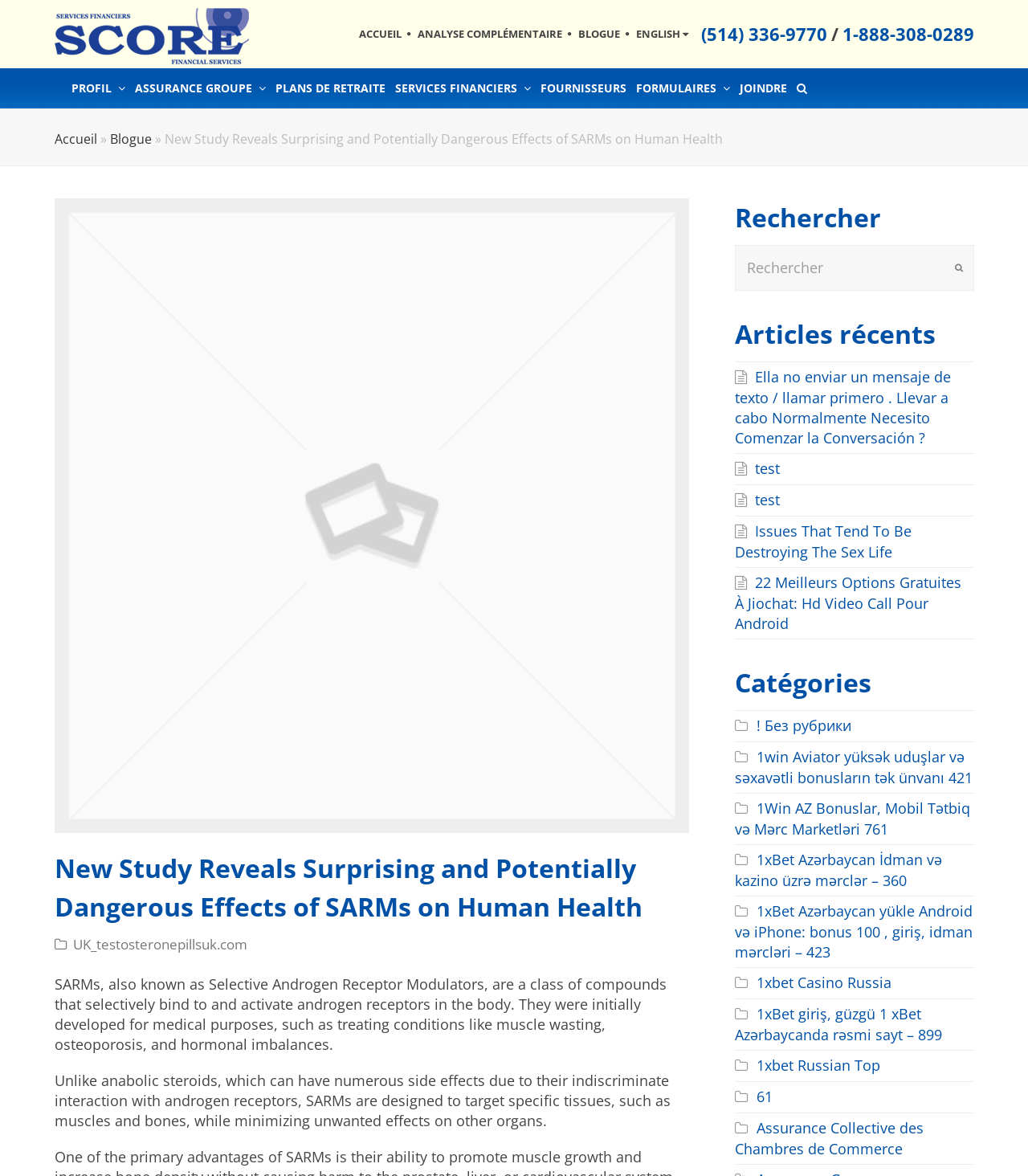Highlight the bounding box coordinates of the region I should click on to meet the following instruction: "Click on the 'ACCUEIL' link".

[0.349, 0.023, 0.39, 0.035]